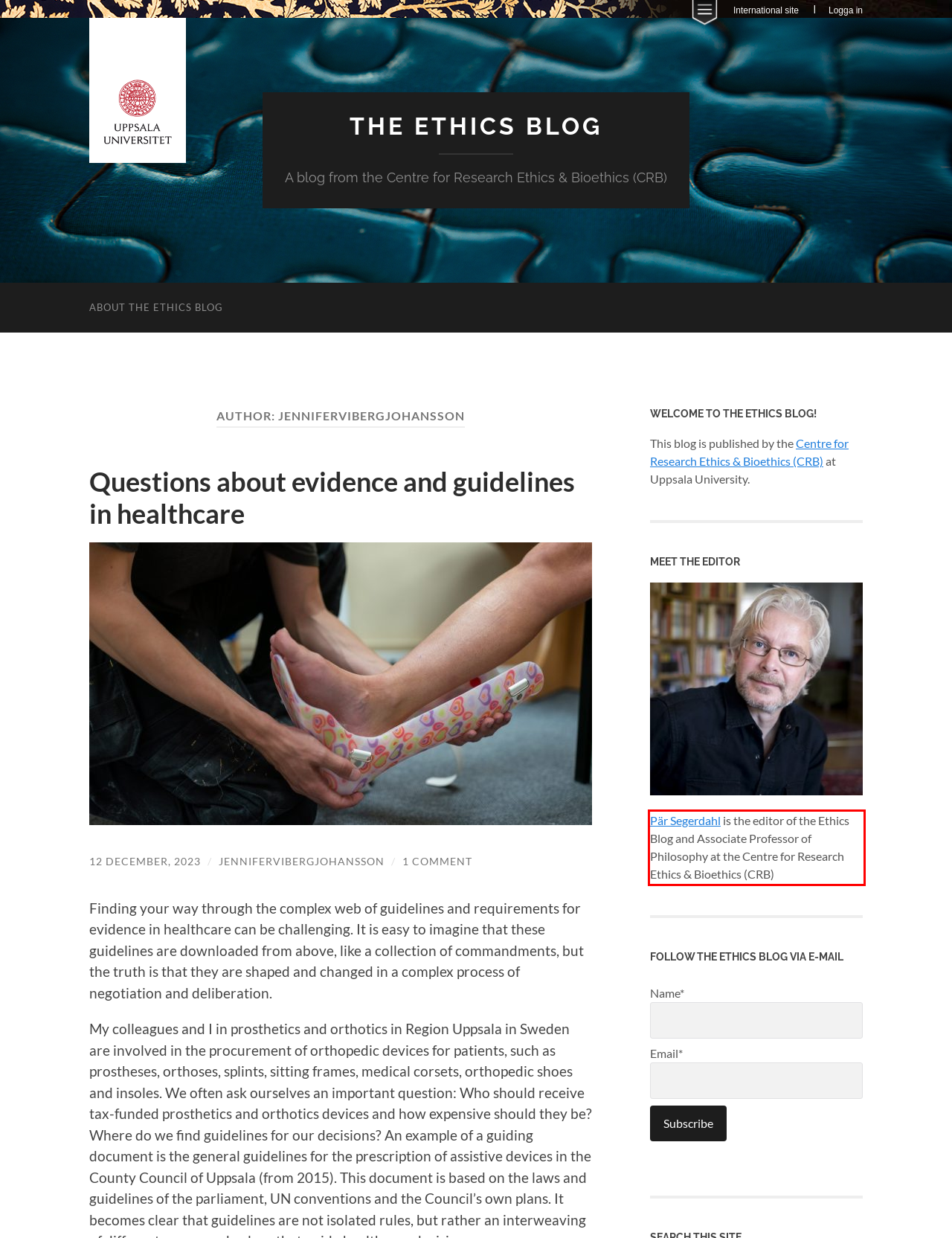Please perform OCR on the text within the red rectangle in the webpage screenshot and return the text content.

Pär Segerdahl is the editor of the Ethics Blog and Associate Professor of Philosophy at the Centre for Research Ethics & Bioethics (CRB)